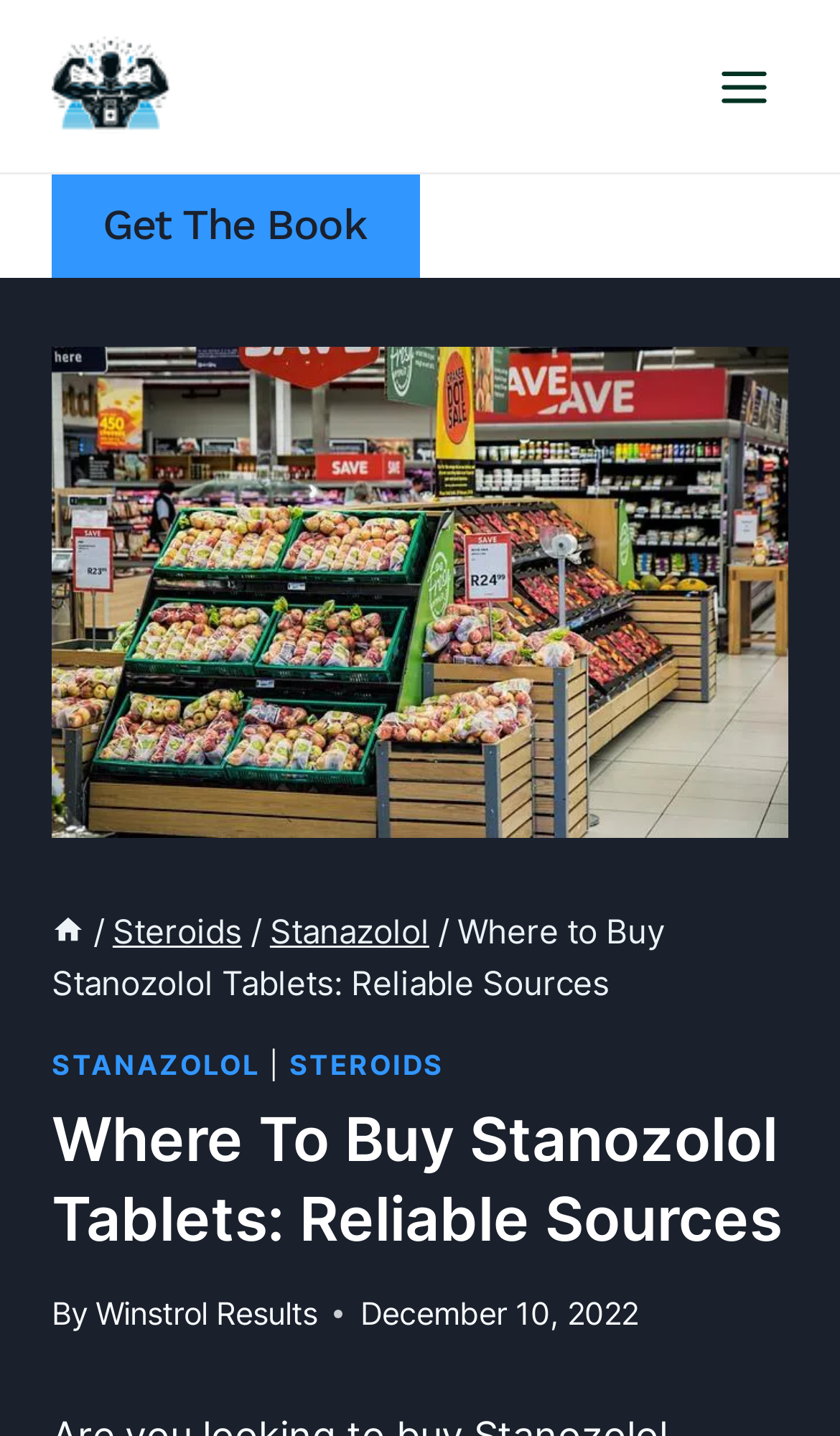What is the name of the website or author?
Examine the image and provide an in-depth answer to the question.

I determined the answer by looking at the top-left corner of the page, where the logo and website name 'Winstrol Results' are located. Additionally, the website name is also mentioned at the bottom of the page as the author of the article.